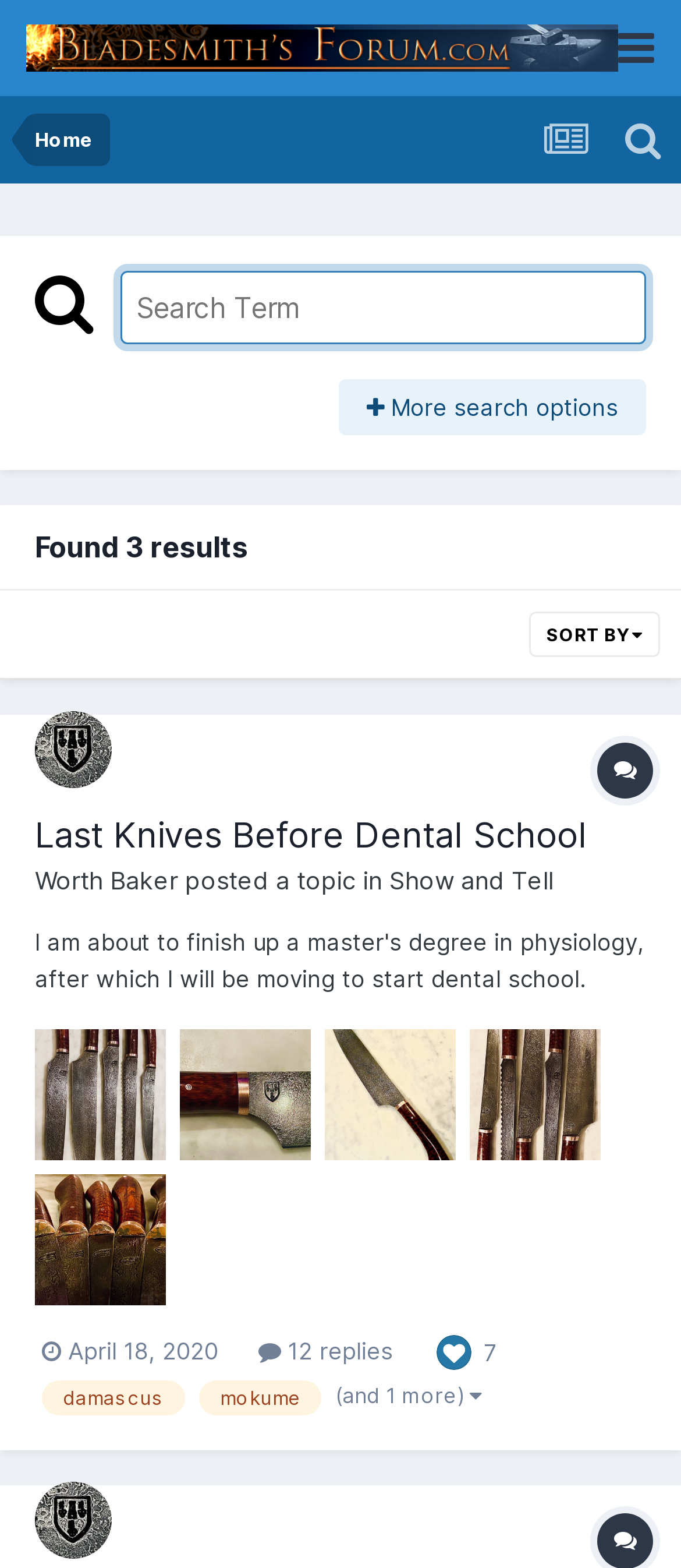Please determine the bounding box coordinates of the clickable area required to carry out the following instruction: "go to home page". The coordinates must be four float numbers between 0 and 1, represented as [left, top, right, bottom].

[0.051, 0.072, 0.136, 0.106]